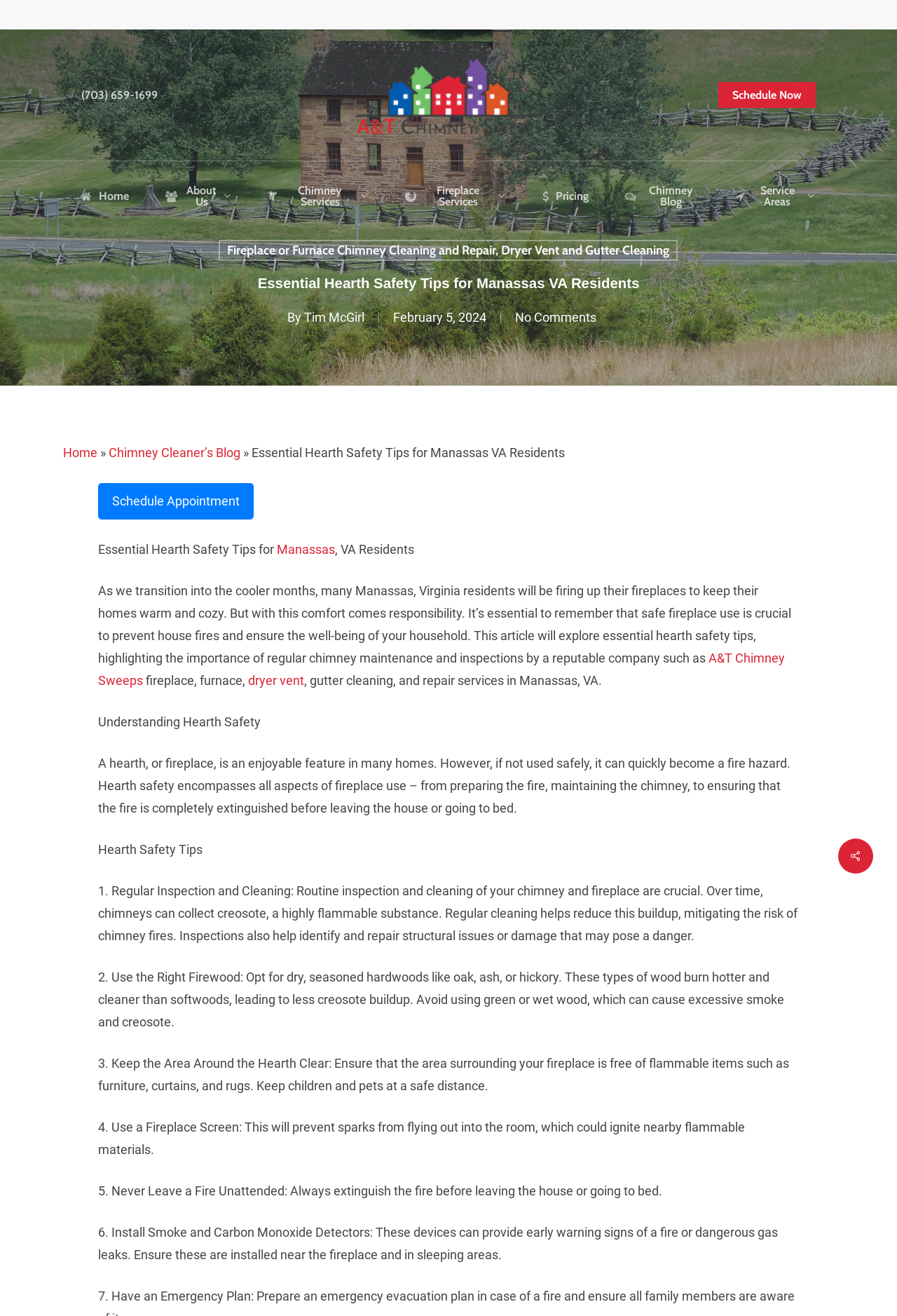Locate the bounding box coordinates of the area that needs to be clicked to fulfill the following instruction: "Click the 'Schedule Now' button". The coordinates should be in the format of four float numbers between 0 and 1, namely [left, top, right, bottom].

[0.801, 0.067, 0.909, 0.078]